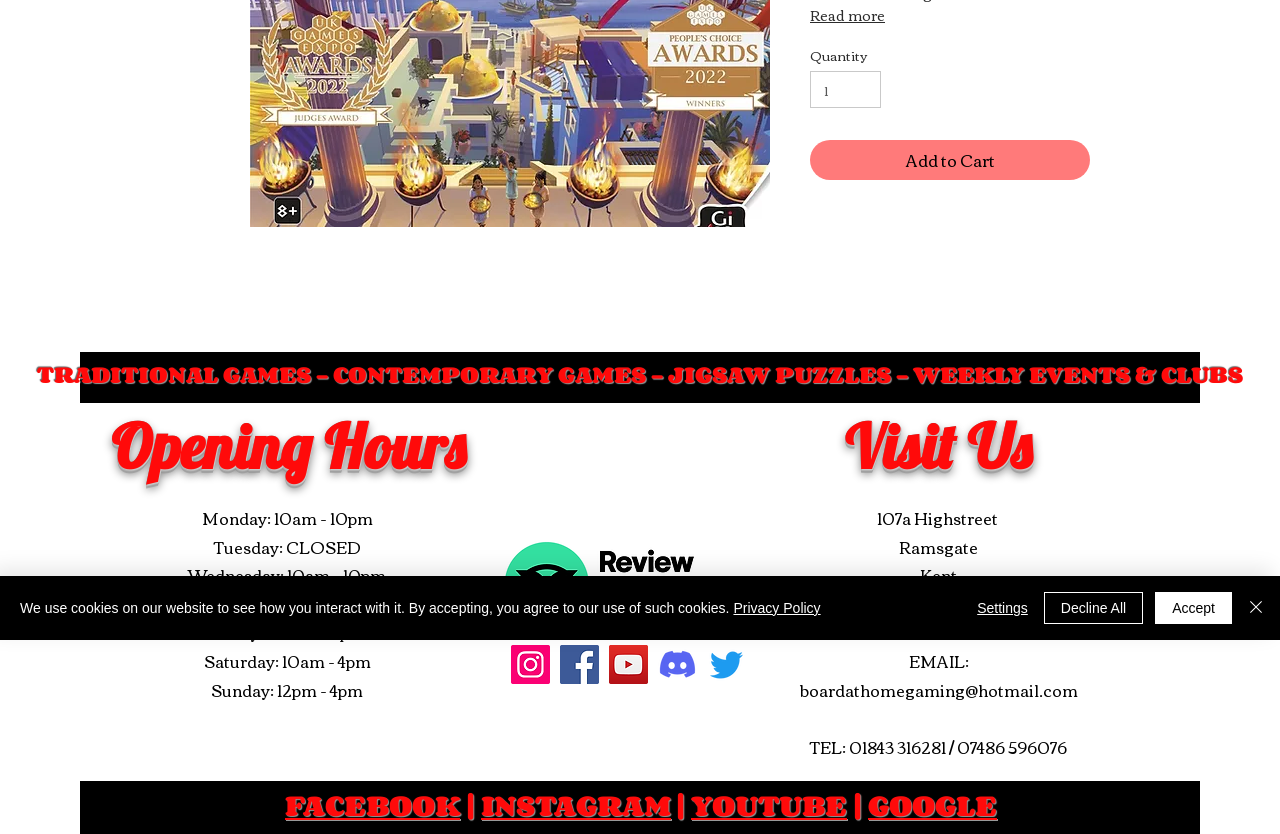Determine the bounding box coordinates for the UI element described. Format the coordinates as (top-left x, top-left y, bottom-right x, bottom-right y) and ensure all values are between 0 and 1. Element description: +86 15061800585

None